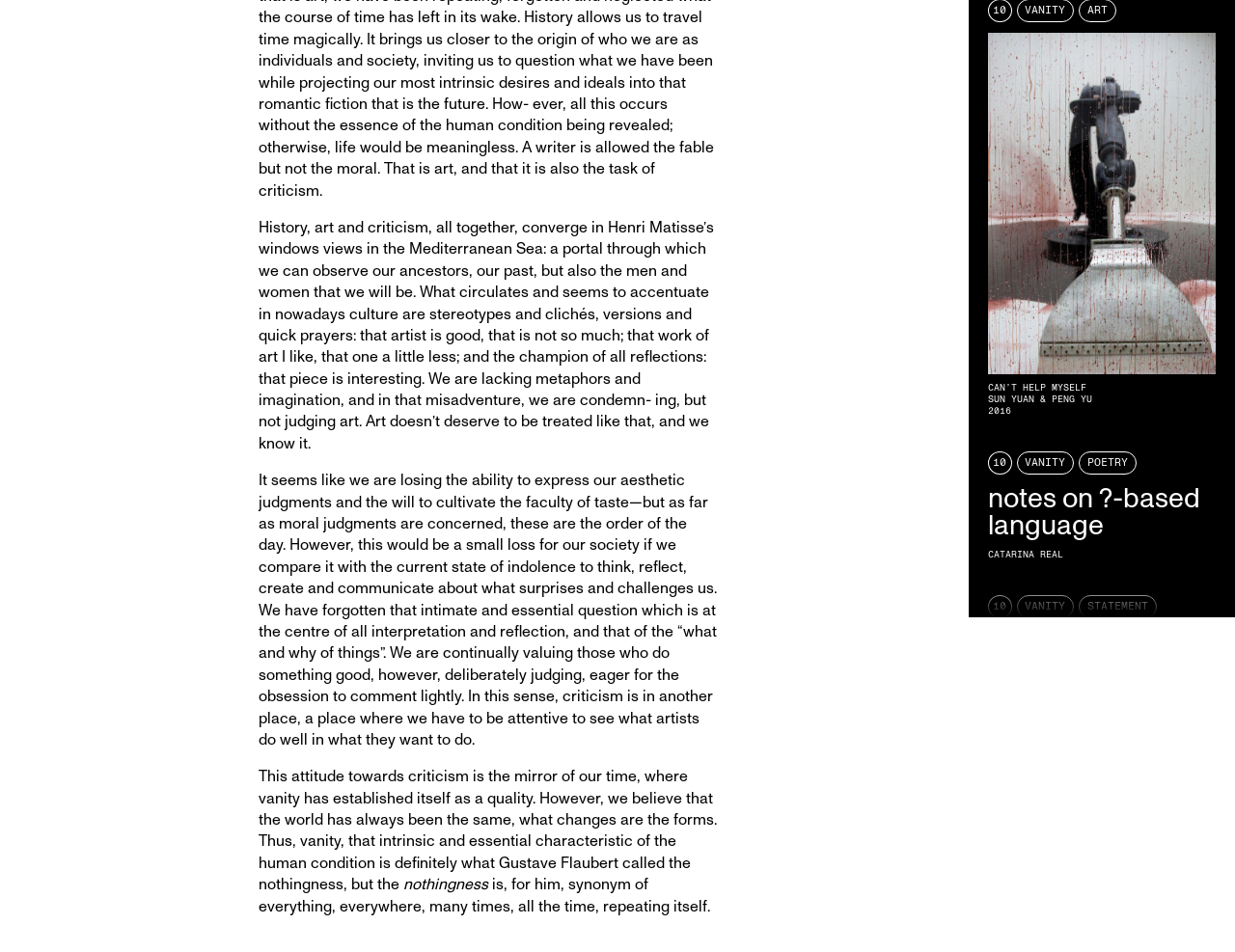Determine the bounding box for the HTML element described here: "Essay". The coordinates should be given as [left, top, right, bottom] with each number being a float between 0 and 1.

[0.874, 0.747, 0.919, 0.776]